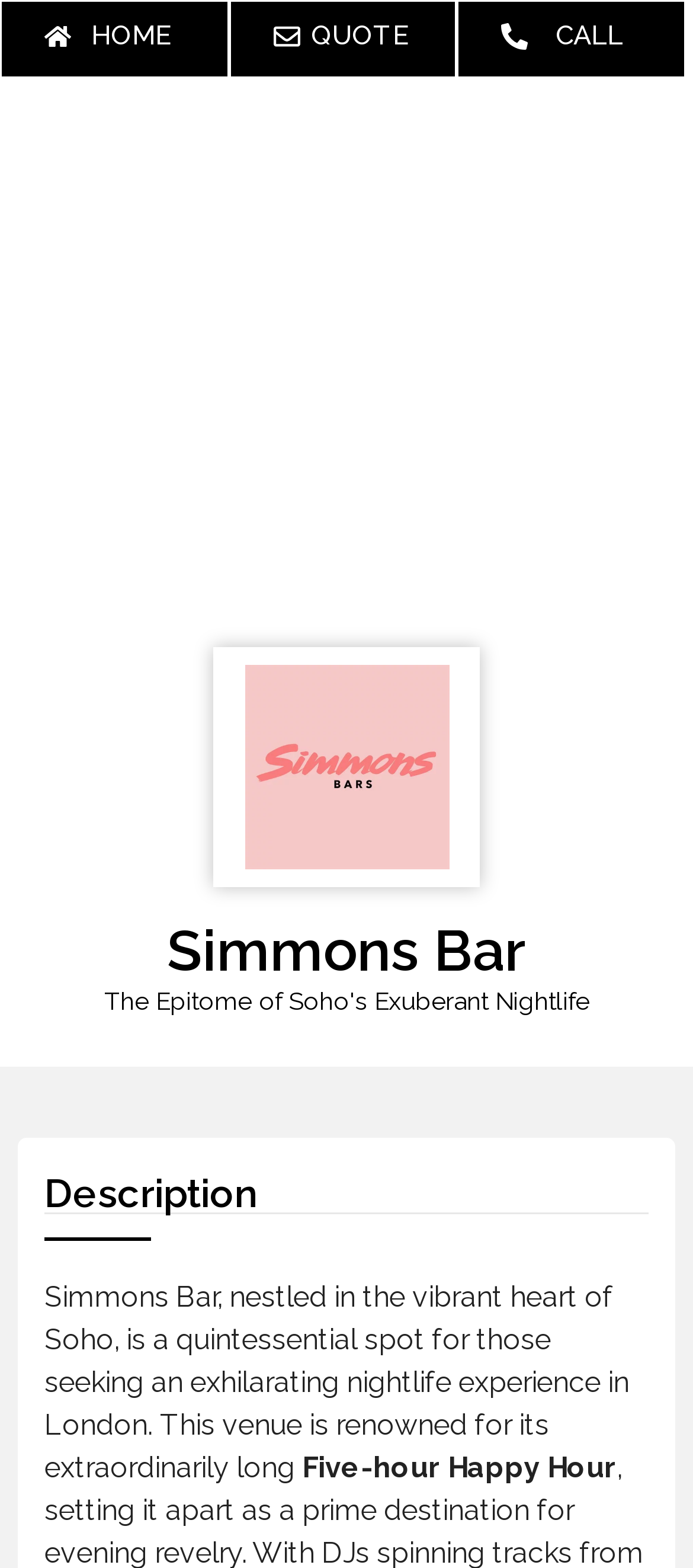What is the name of the bar?
Can you give a detailed and elaborate answer to the question?

The name of the bar can be found in the image element with a bounding box coordinate of [0.333, 0.424, 0.667, 0.554] and also in the heading element with a bounding box coordinate of [0.0, 0.588, 1.0, 0.625].